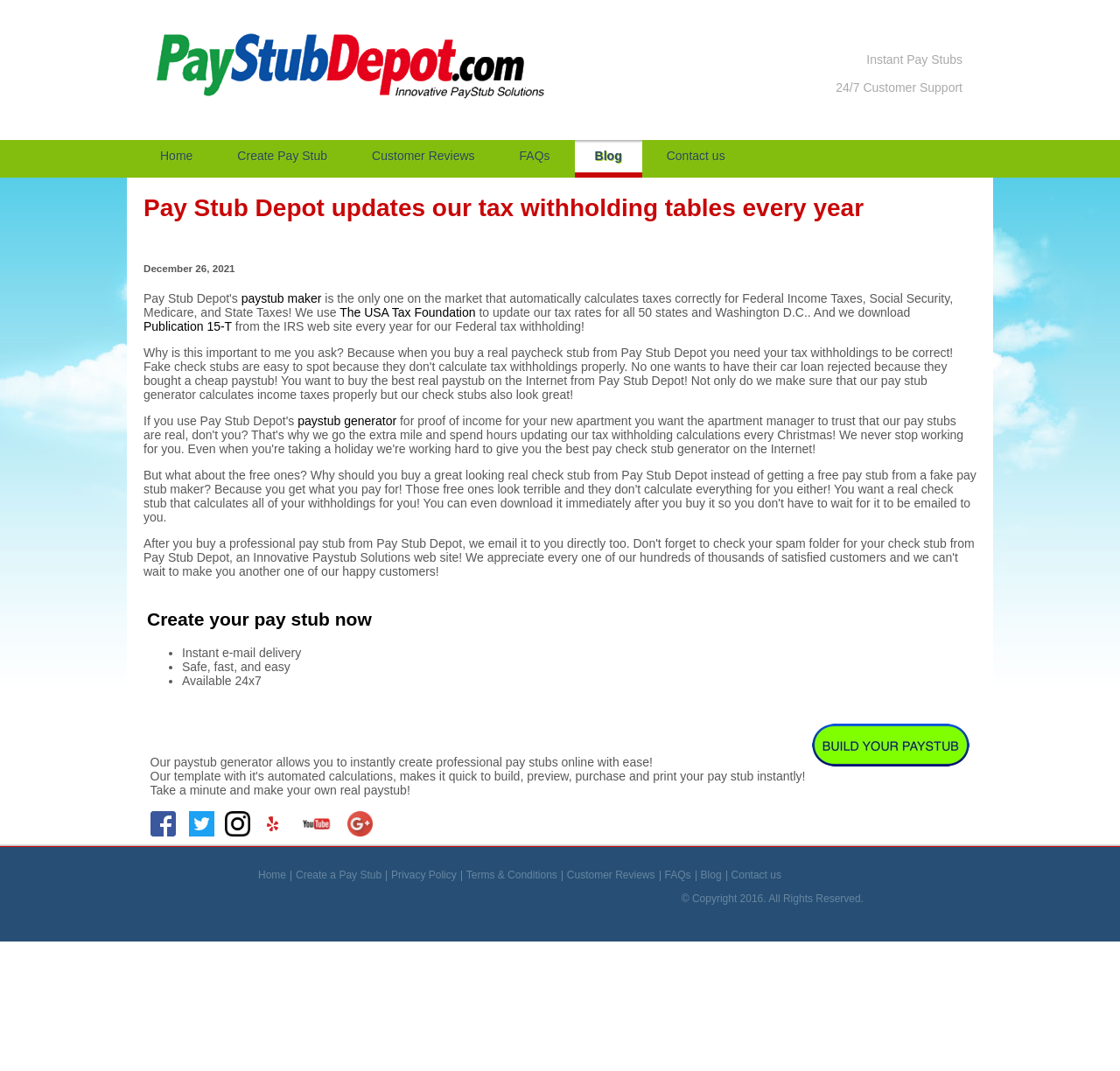Provide a thorough summary of the webpage.

The webpage is about Pay Stub Depot, a service that generates pay stubs online. At the top, there is a link to "Create pay stubs online" with an accompanying image. To the right of this link, there is a heading "Instant Pay Stubs" and below it, a text "24/7 Customer Support".

Below these elements, there is a navigation menu with links to "Home", "Create Pay Stub", "Customer Reviews", "FAQs", "Blog", and "Contact us". 

The main content of the webpage is a long paragraph that explains the importance of accurate tax withholding calculations in pay stubs. It highlights the benefits of using Pay Stub Depot's paystub maker, which automatically calculates taxes correctly for Federal Income Taxes, Social Security, Medicare, and State Taxes. The text also mentions that the service updates its tax rates every year and uses the USA Tax Foundation and Publication 15-T from the IRS website.

To the right of this paragraph, there is a call-to-action button "Create your pay stub now" with a list of benefits, including instant email delivery, safe and fast processing, and 24/7 availability.

Further down the page, there is a section that promotes the paystub generator, with multiple links to "Build your pay stub", "make pay stubs online", "Pay stub generator", "Online pay stubs", "Paystub generator", and "Real pay stub generator". Each link has an accompanying image.

At the bottom of the page, there is a footer section with links to "Home", "Create a Pay Stub", "Privacy Policy", "Terms & Conditions", "Customer Reviews", "FAQs", "Blog", and "Contact us". There is also a copyright notice "© Copyright 2016. All Rights Reserved."